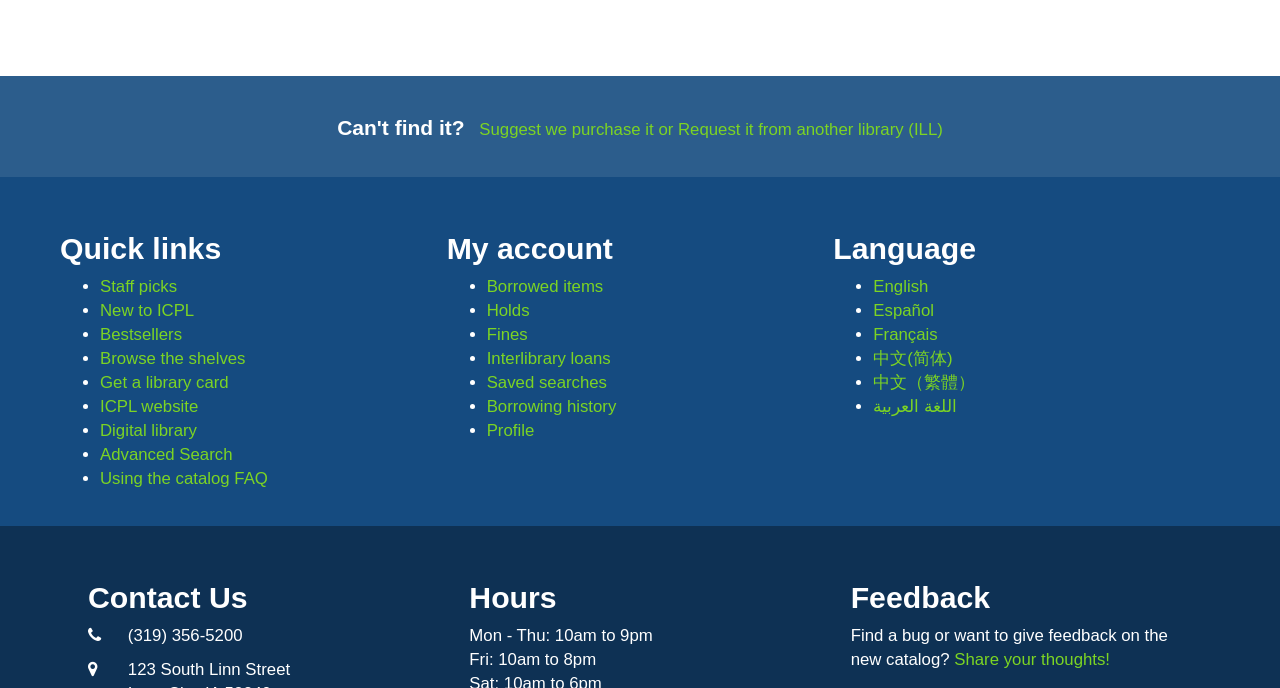What is the phone number to contact the library?
Examine the screenshot and reply with a single word or phrase.

(319) 356-5200